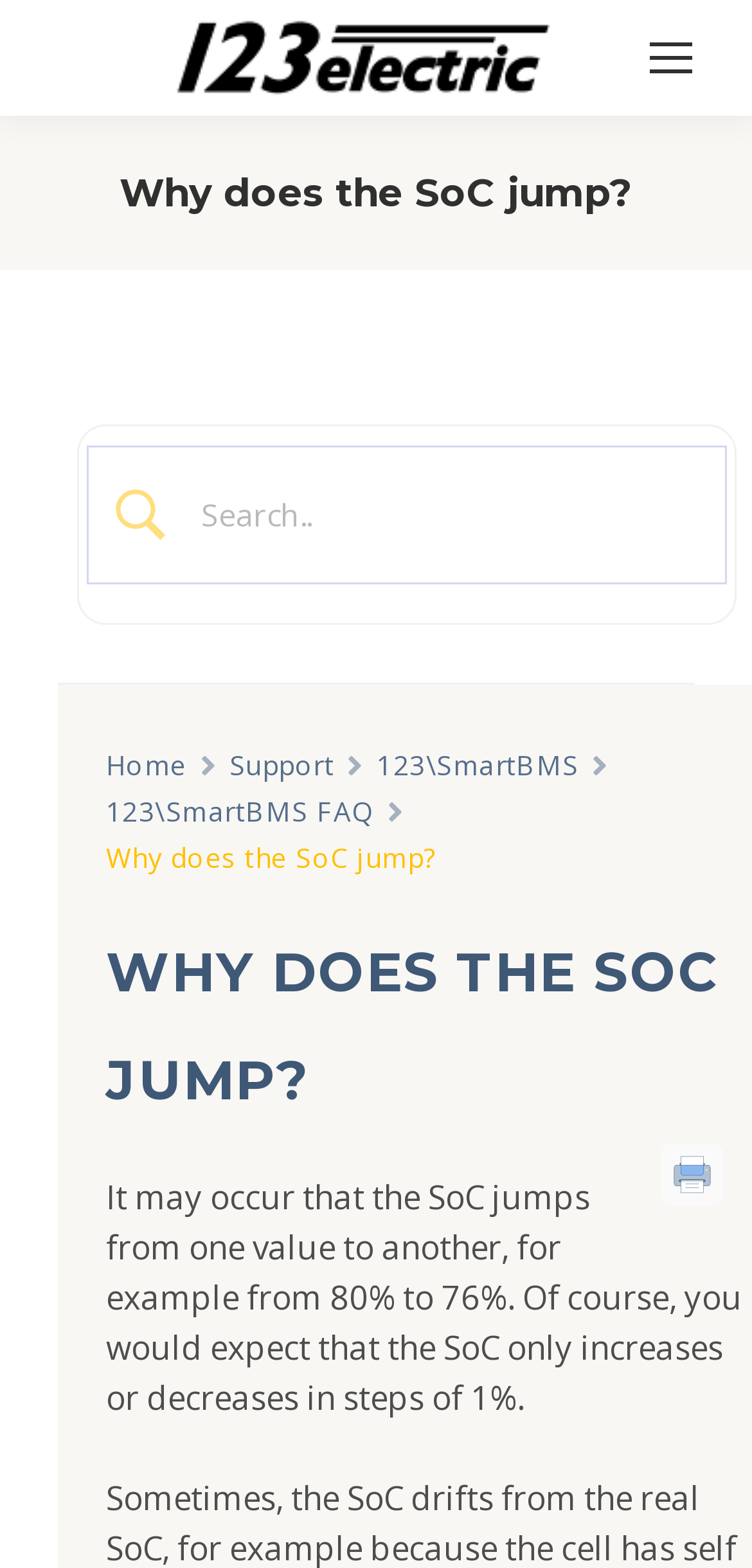Find the bounding box coordinates for the HTML element described as: "Home". The coordinates should consist of four float values between 0 and 1, i.e., [left, top, right, bottom].

[0.141, 0.474, 0.249, 0.503]